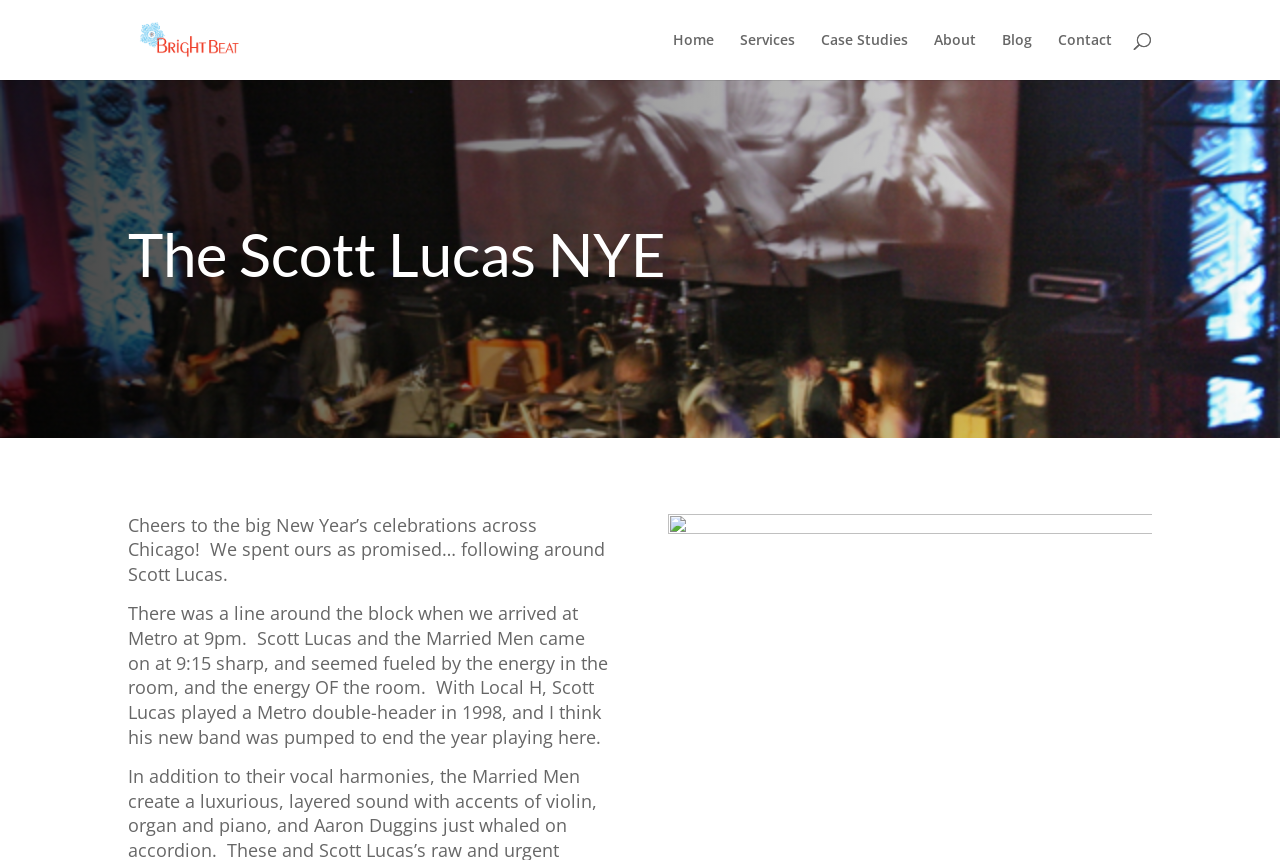Identify the bounding box coordinates of the HTML element based on this description: "alt="Bright Beat"".

[0.103, 0.033, 0.193, 0.056]